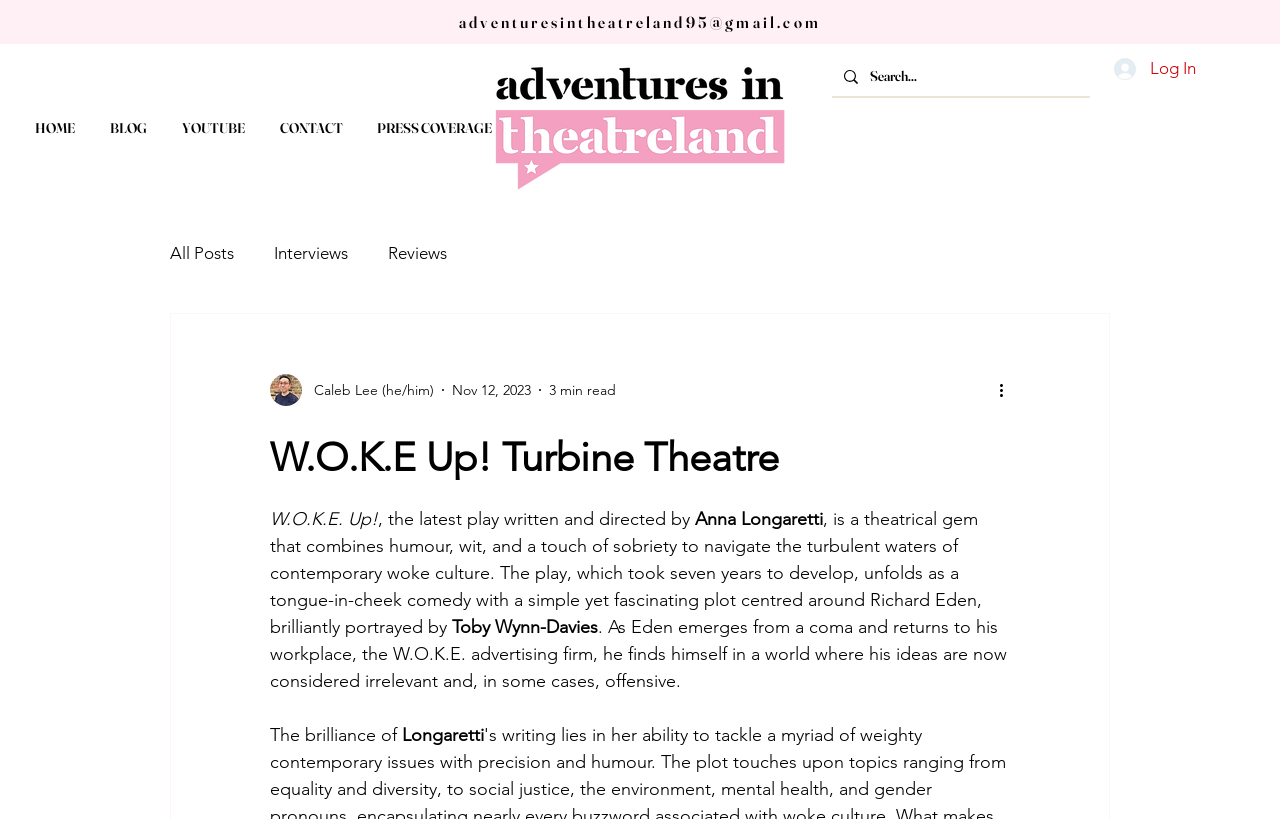Extract the bounding box coordinates for the described element: "BLOG". The coordinates should be represented as four float numbers between 0 and 1: [left, top, right, bottom].

[0.074, 0.126, 0.13, 0.187]